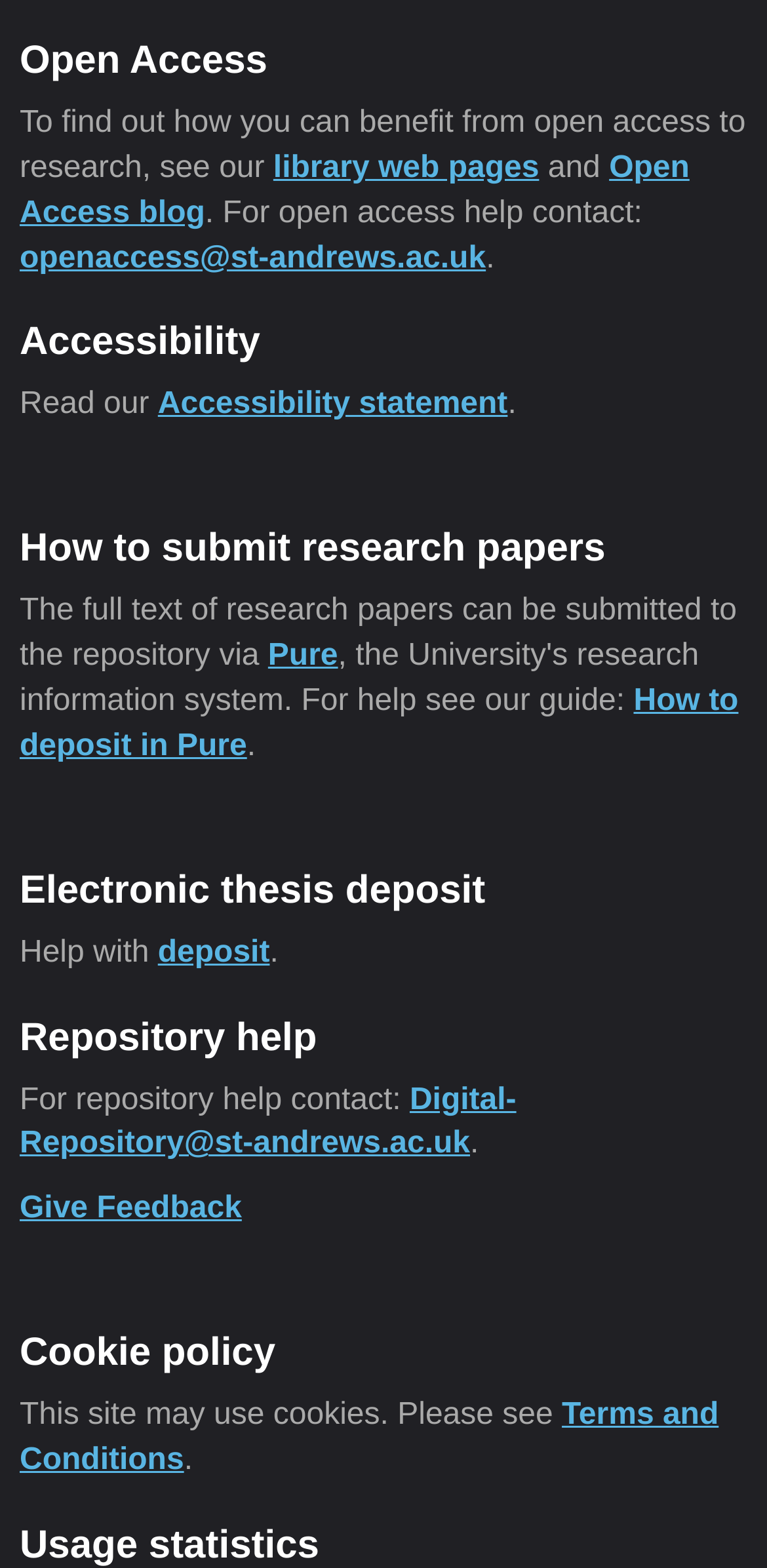What is the purpose of the Accessibility statement?
Refer to the image and answer the question using a single word or phrase.

to read about accessibility